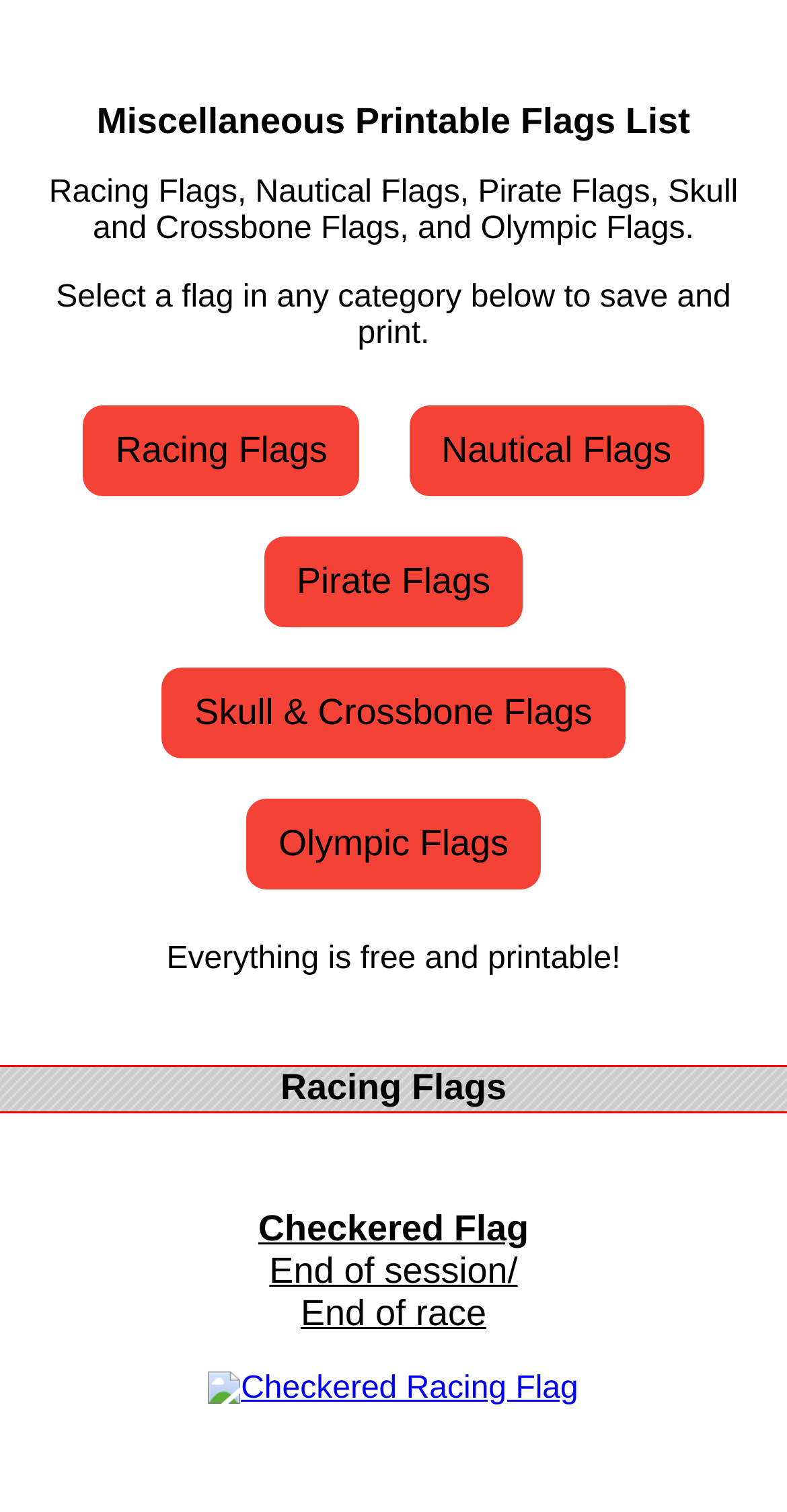What is the category of flags that includes the Checkered Flag?
Could you answer the question in a detailed manner, providing as much information as possible?

I found the link 'Checkered Flag End of session/ End of race' under the heading 'Racing Flags', which suggests that the Checkered Flag belongs to the category of Racing Flags.